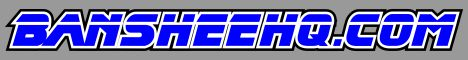Give a succinct answer to this question in a single word or phrase: 
What is the purpose of the forum?

Discussions, advice, and support